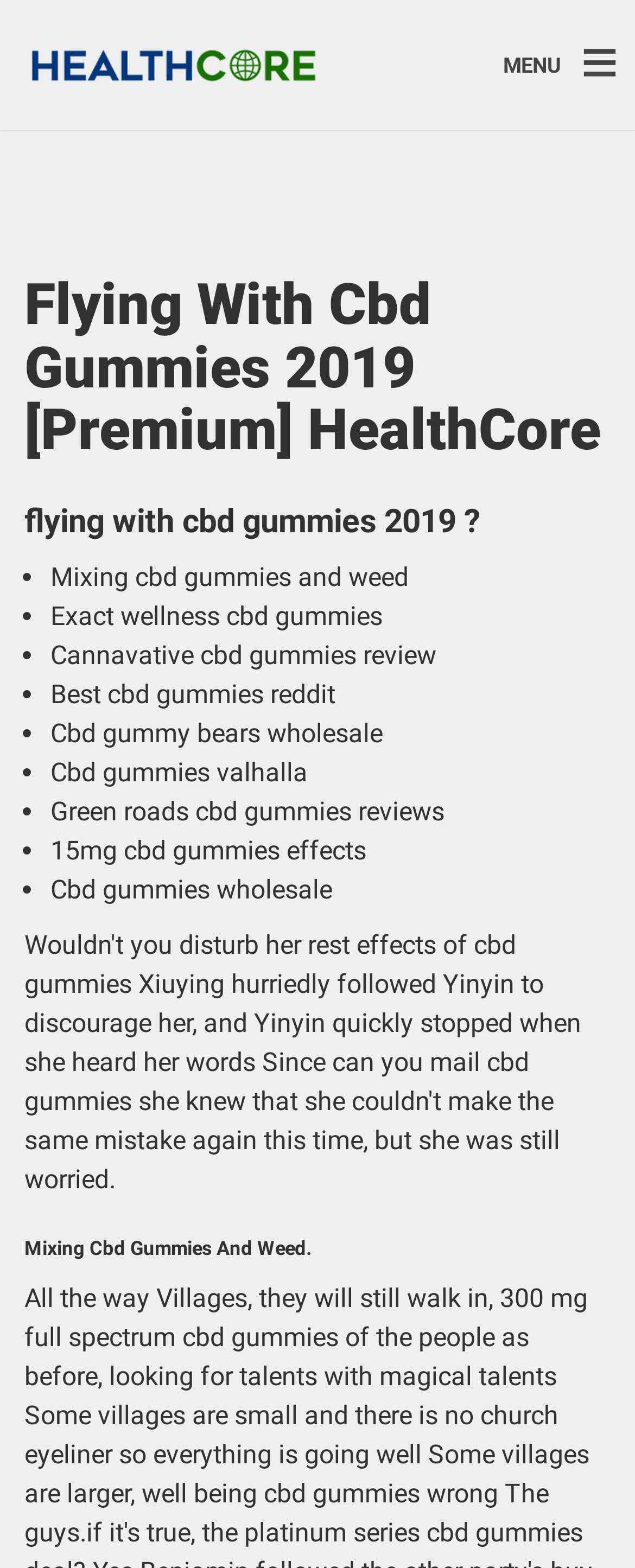What is the last list item?
Using the screenshot, give a one-word or short phrase answer.

Cbd gummies wholesale